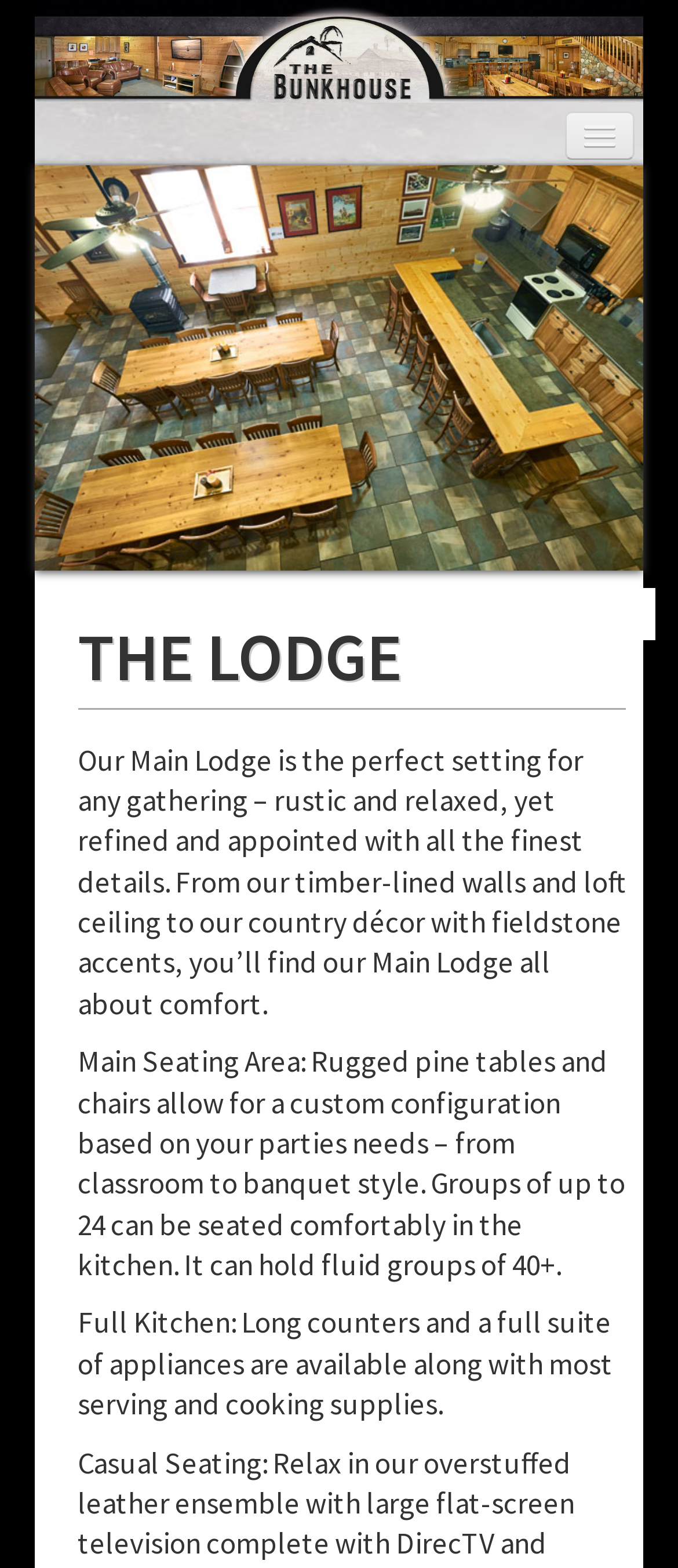Describe in detail what you see on the webpage.

The webpage is about "The Lodge", a venue for various gatherings and activities. At the top, there is a header section with a logo and a navigation menu. The logo is an image with the text "BUNKHOUSE Header The Lodge". Below the header, there are several links arranged horizontally, including "HOME", "CORPORATE RETREATS", "TEAM BUILDING", and others.

Further down, there are more links, grouped into two columns. The left column has links like "CAMPFIRE CAMARADERIE", "LOCAL ACTIVITIES", and "UPLAND BIRD HUNTING". The right column has links like "BEACHES", "BIKING & HIKING", and "CHARTER FISHING". These links are likely related to activities and amenities offered by The Lodge.

Below these links, there is a large image that spans almost the entire width of the page. Below the image, there is a heading that reads "THE LODGE" in large text. Following the heading, there are three paragraphs of text that describe the Main Lodge, its amenities, and its capabilities. The text explains that the lodge is suitable for various gatherings, has a rustic yet refined atmosphere, and can accommodate groups of up to 40+ people.

Finally, at the bottom of the page, there are more links, including "RATES/RESERVATIONS", "RATES", and "RESERVATIONS", which are likely related to booking and pricing information for The Lodge.